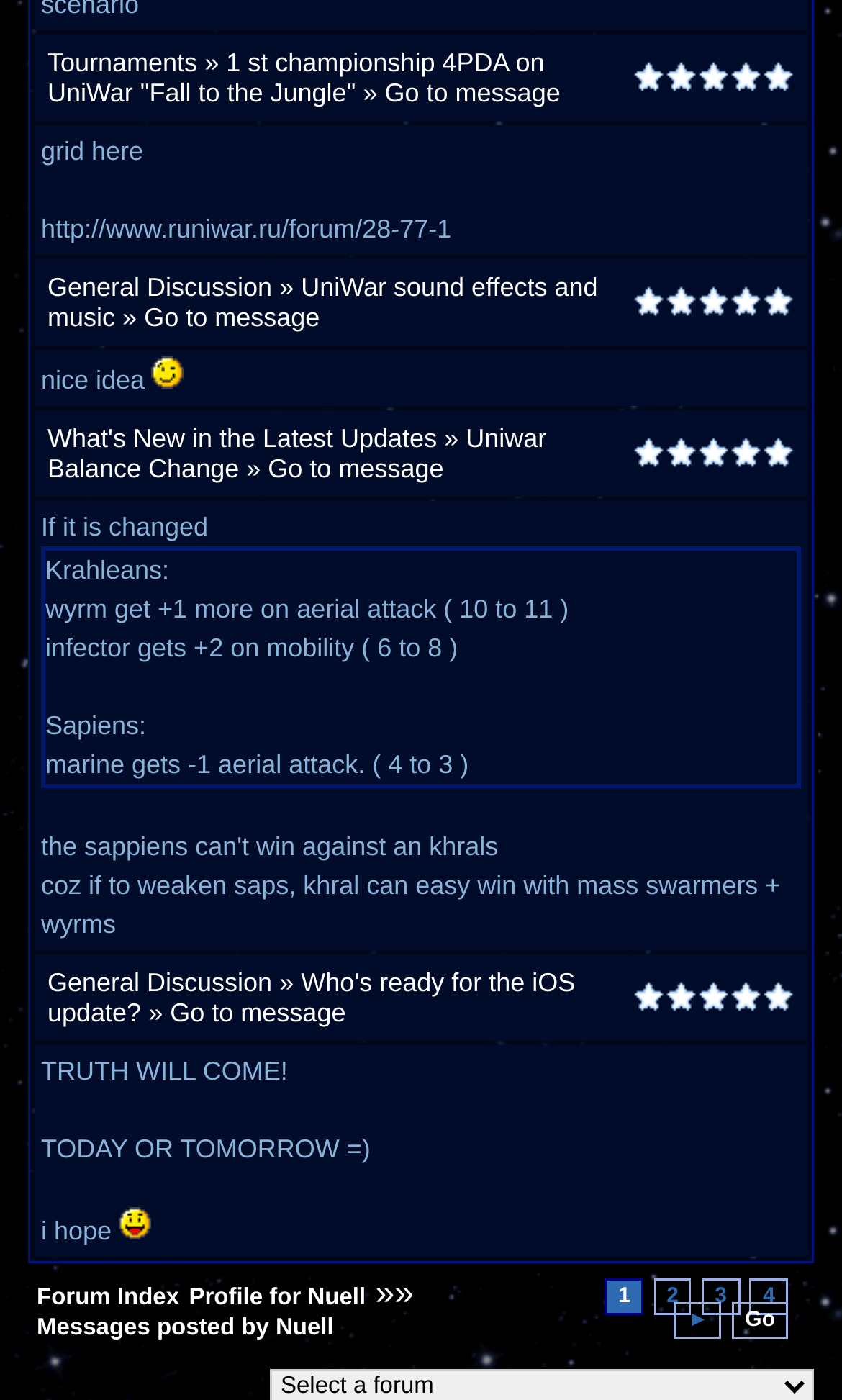How many rows are in the grid?
Look at the image and provide a short answer using one word or a phrase.

9